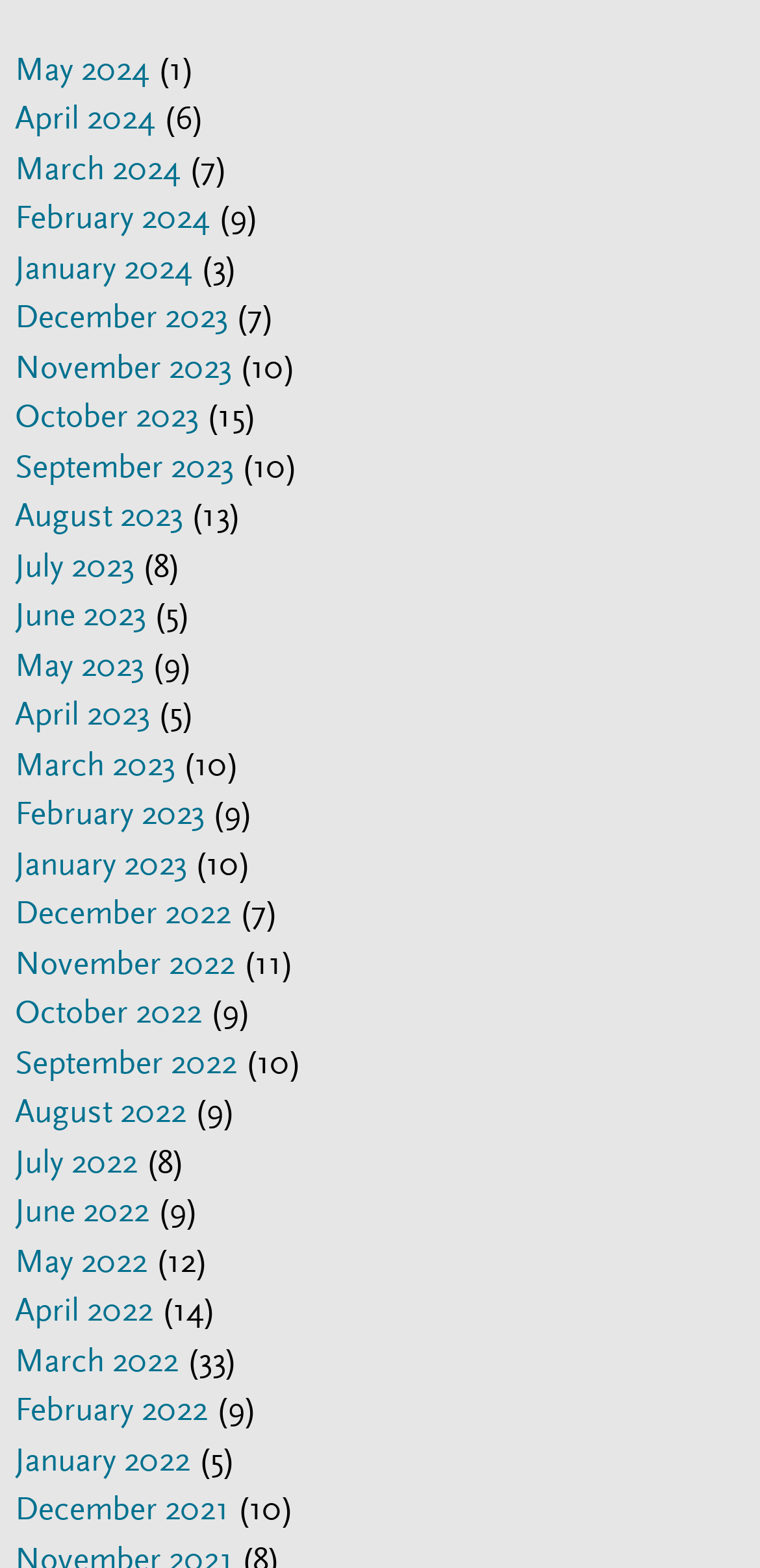Provide the bounding box coordinates for the area that should be clicked to complete the instruction: "Browse June 2022".

[0.02, 0.759, 0.197, 0.784]